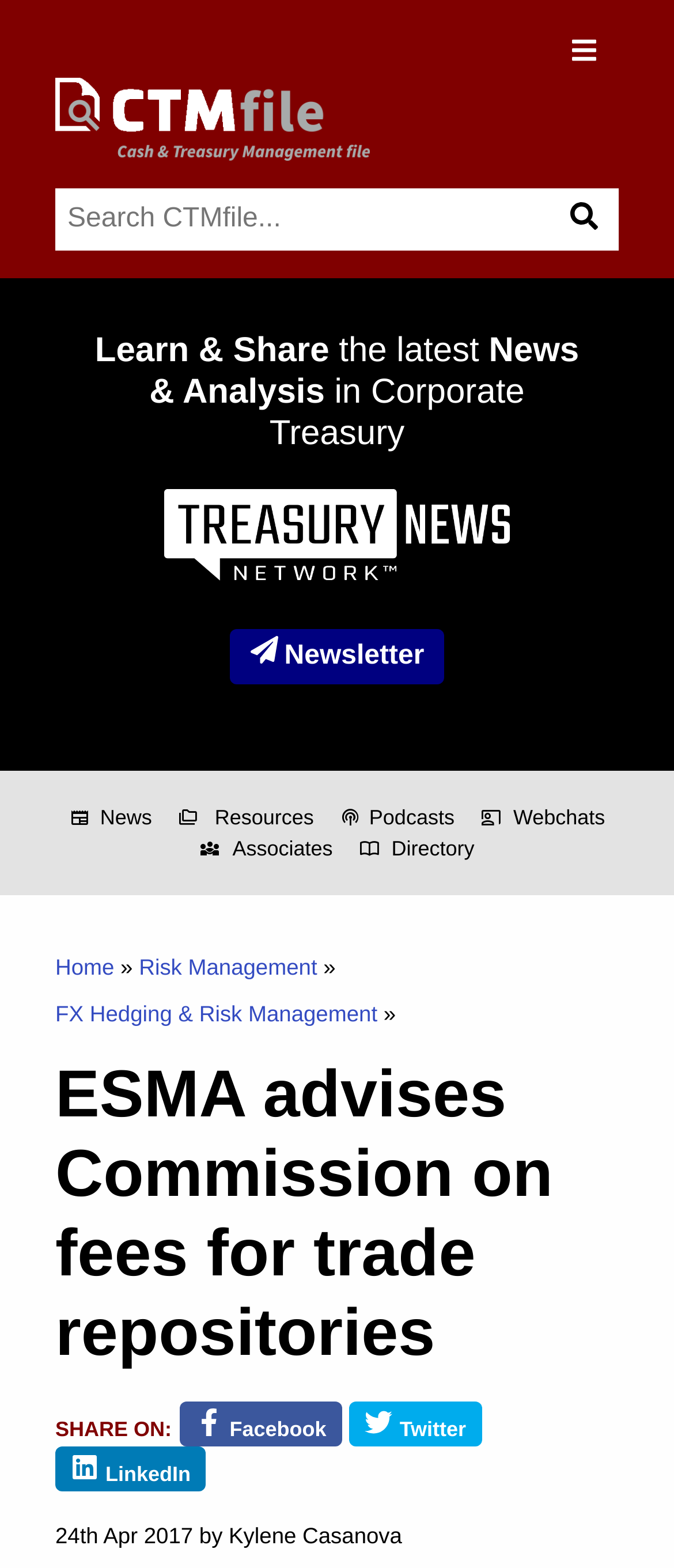Please predict the bounding box coordinates of the element's region where a click is necessary to complete the following instruction: "Share on Facebook". The coordinates should be represented by four float numbers between 0 and 1, i.e., [left, top, right, bottom].

[0.266, 0.894, 0.507, 0.923]